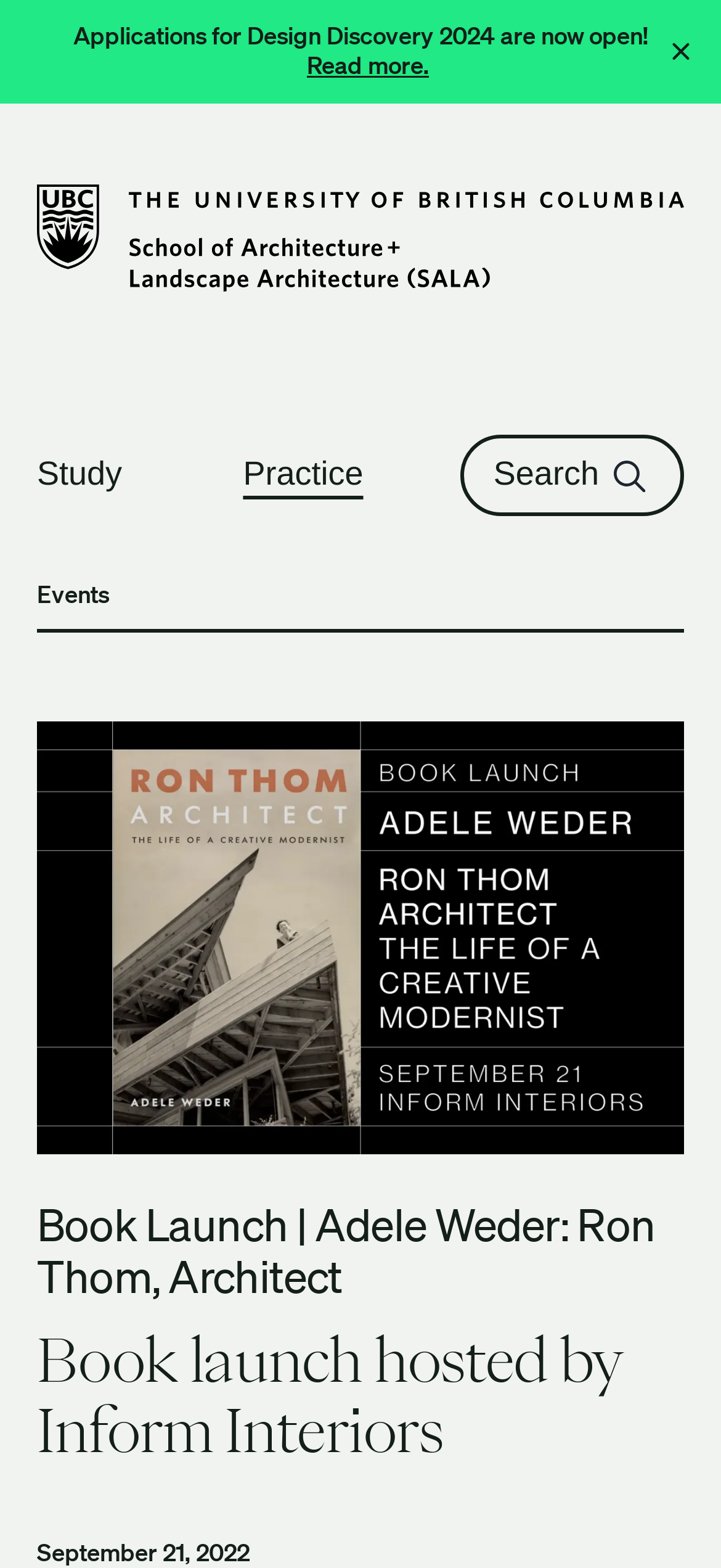Identify the bounding box coordinates for the UI element mentioned here: "Search". Provide the coordinates as four float values between 0 and 1, i.e., [left, top, right, bottom].

[0.638, 0.278, 0.949, 0.33]